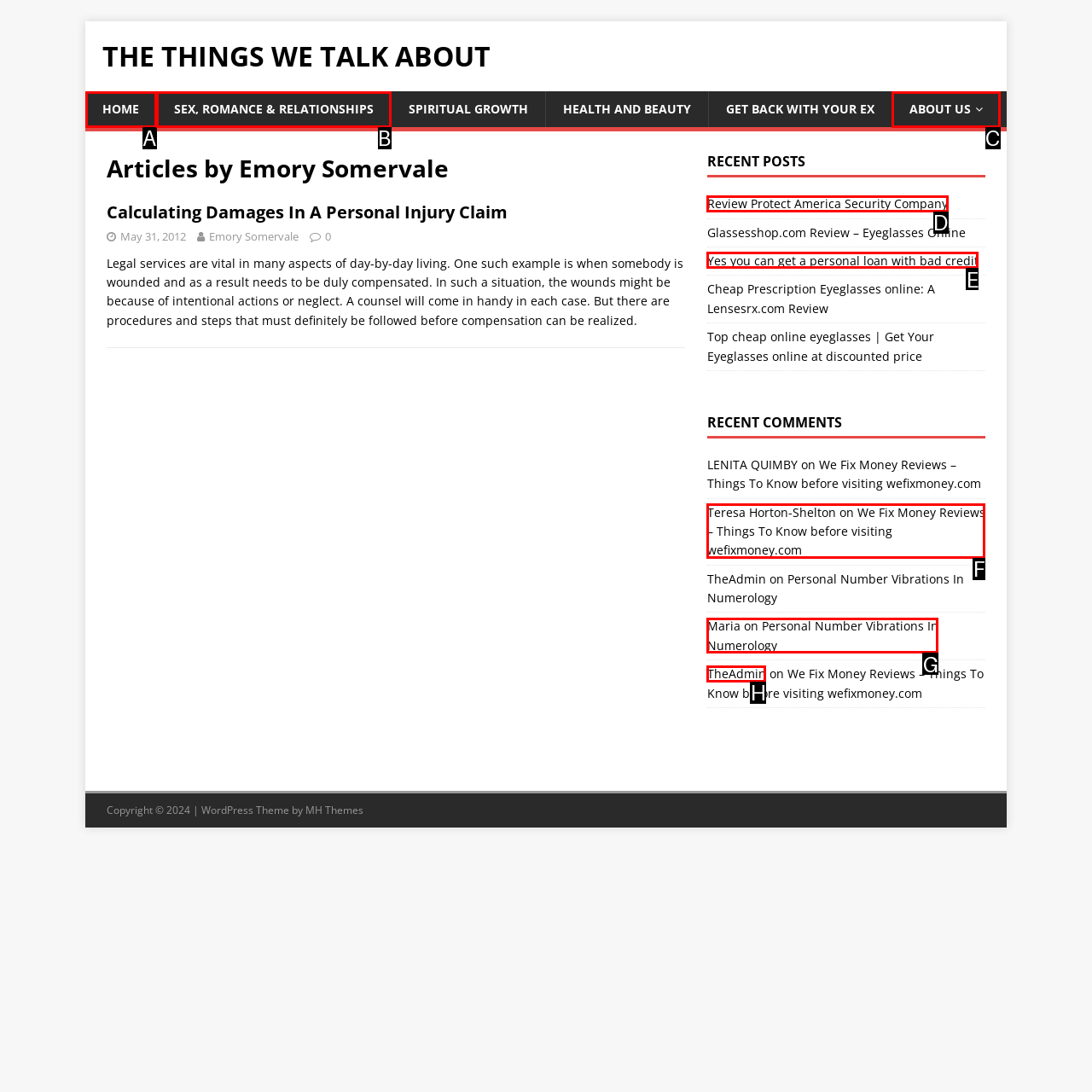Select the appropriate HTML element to click on to finish the task: visit recent post about review protect america security company.
Answer with the letter corresponding to the selected option.

D